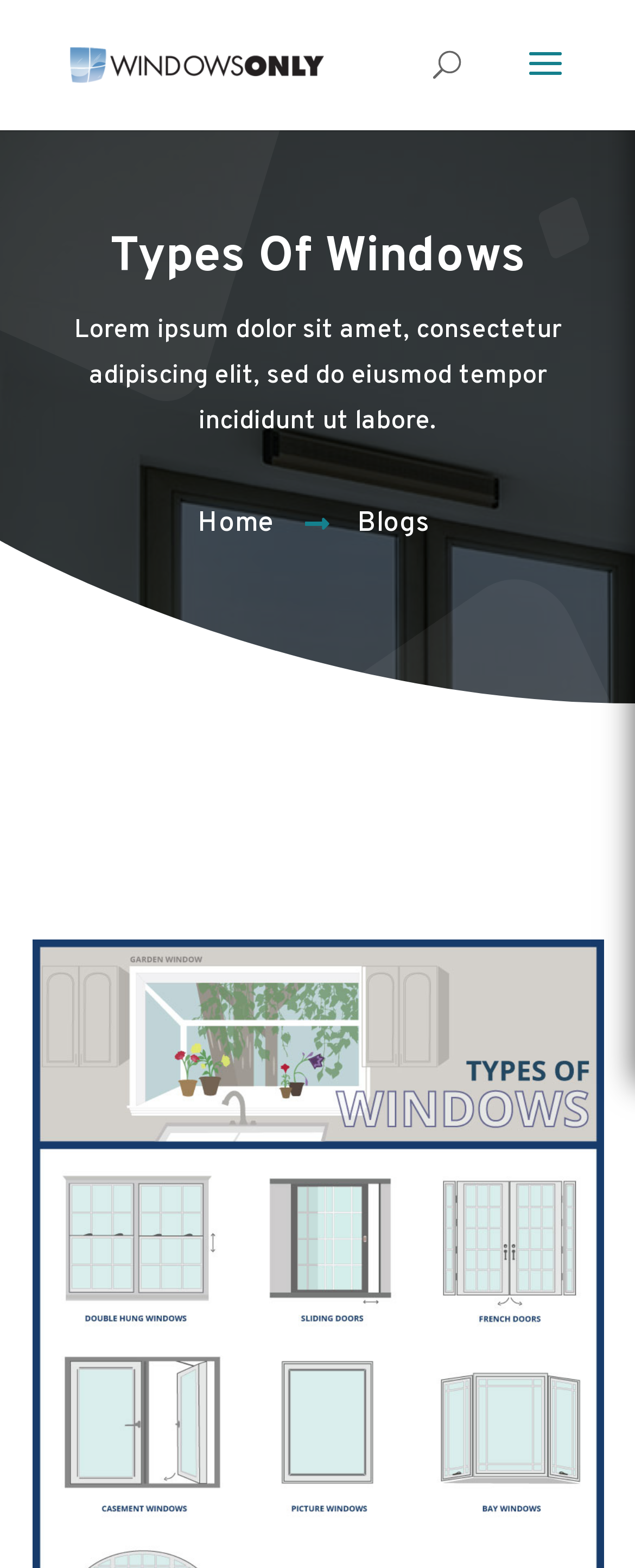Find the bounding box coordinates for the UI element whose description is: "Blogs". The coordinates should be four float numbers between 0 and 1, in the format [left, top, right, bottom].

[0.519, 0.315, 0.719, 0.355]